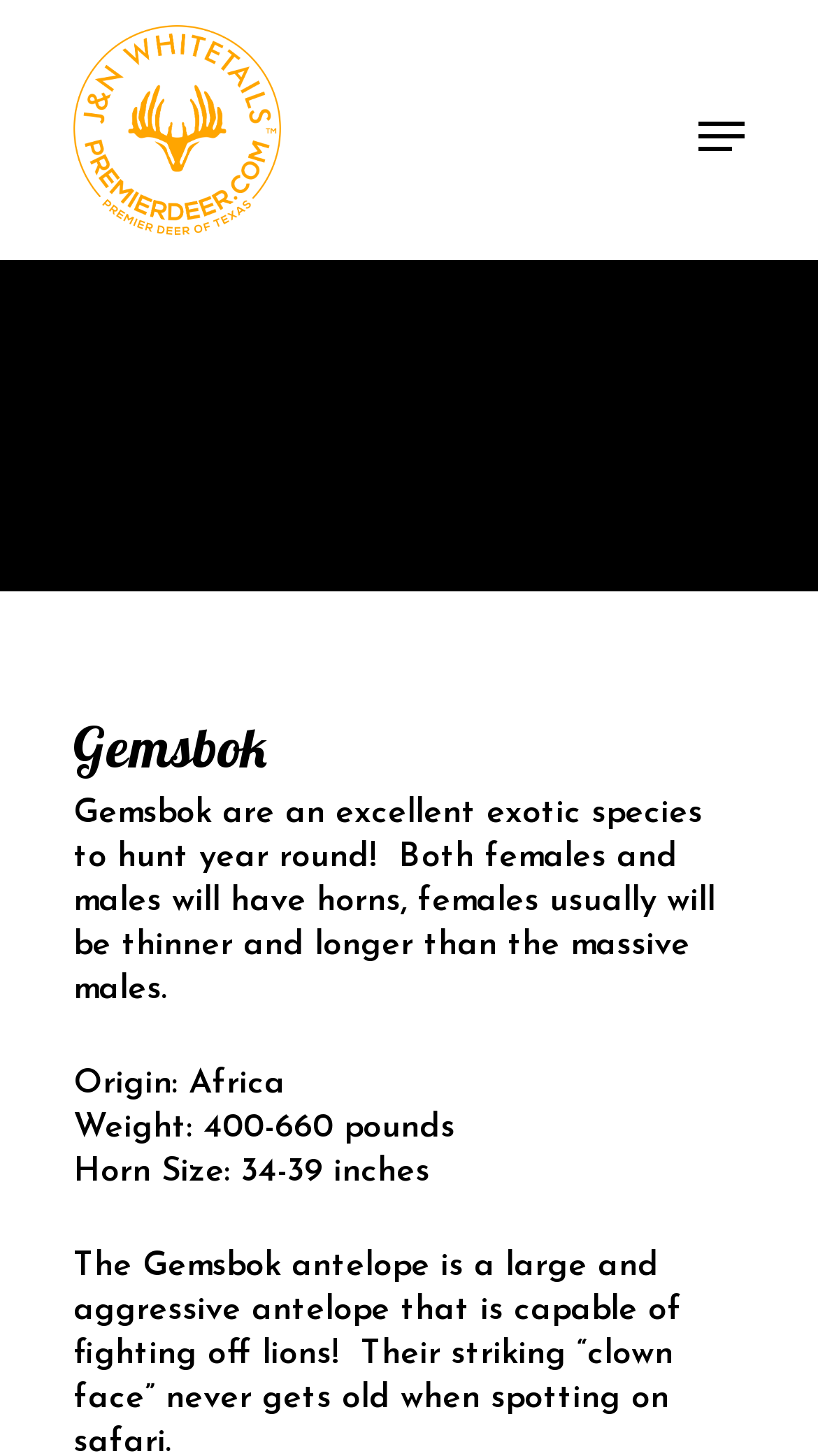Predict the bounding box of the UI element based on the description: "Contact Us". The coordinates should be four float numbers between 0 and 1, formatted as [left, top, right, bottom].

[0.63, 0.495, 0.846, 0.518]